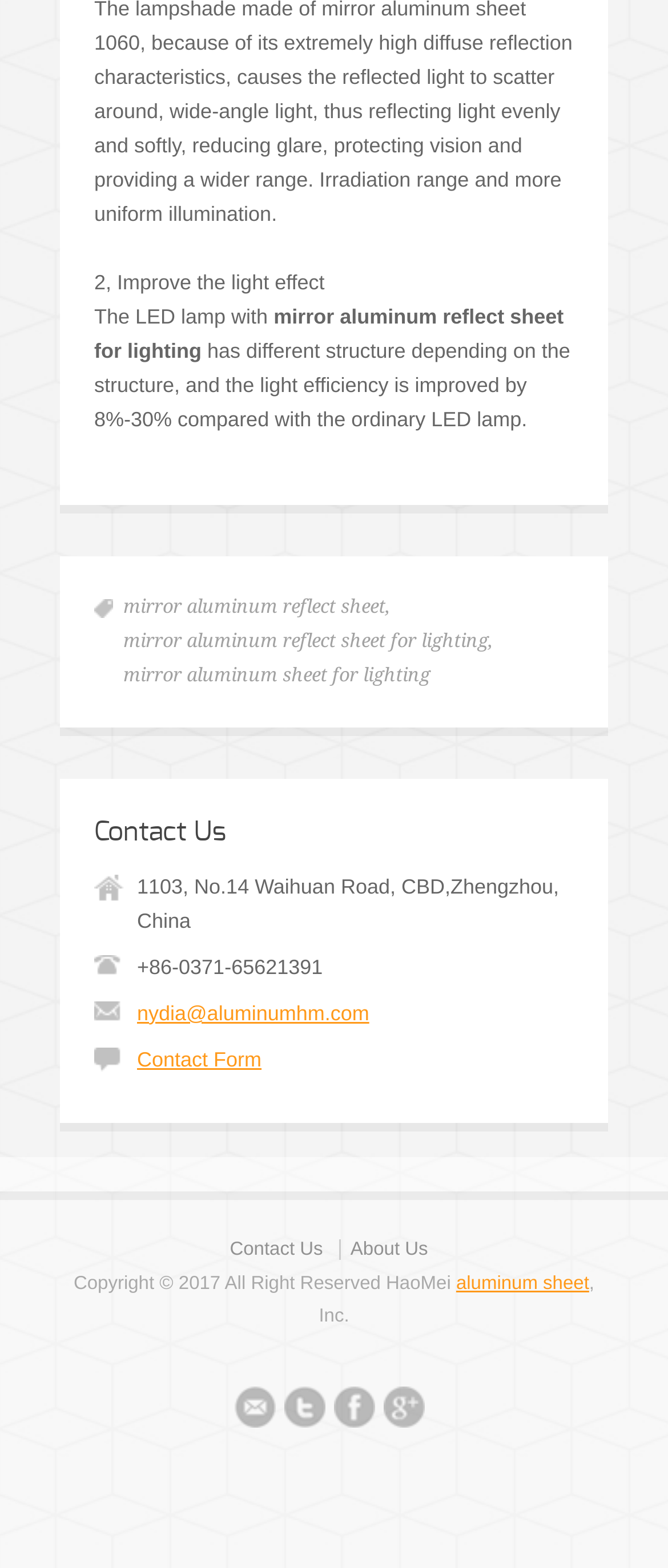Please determine the bounding box coordinates of the section I need to click to accomplish this instruction: "Click the 'Email' link".

[0.351, 0.885, 0.413, 0.917]